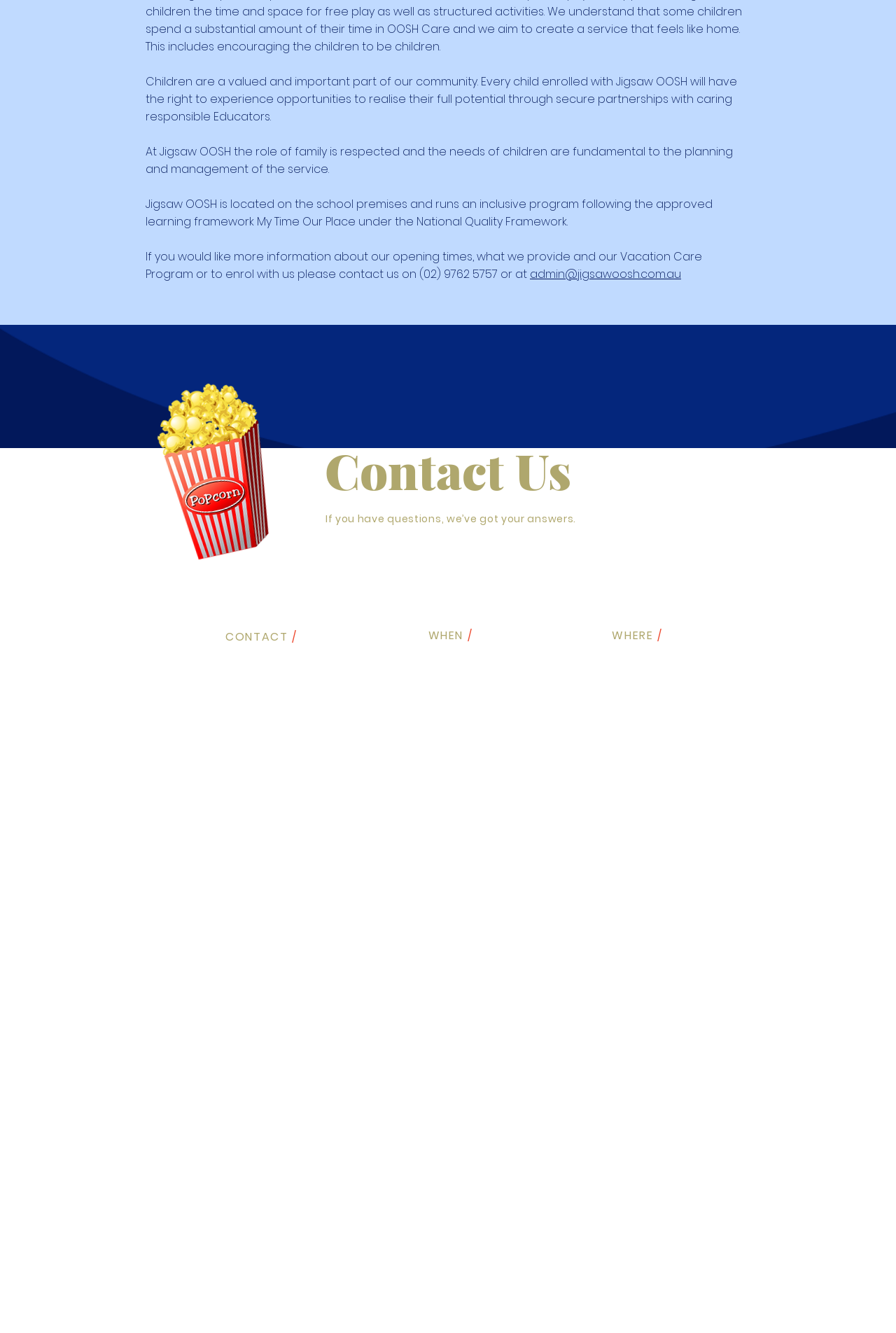Using the element description aria-label="Subject" name="subject" placeholder="Subject", predict the bounding box coordinates for the UI element. Provide the coordinates in (top-left x, top-left y, bottom-right x, bottom-right y) format with values ranging from 0 to 1.

[0.18, 0.612, 0.82, 0.628]